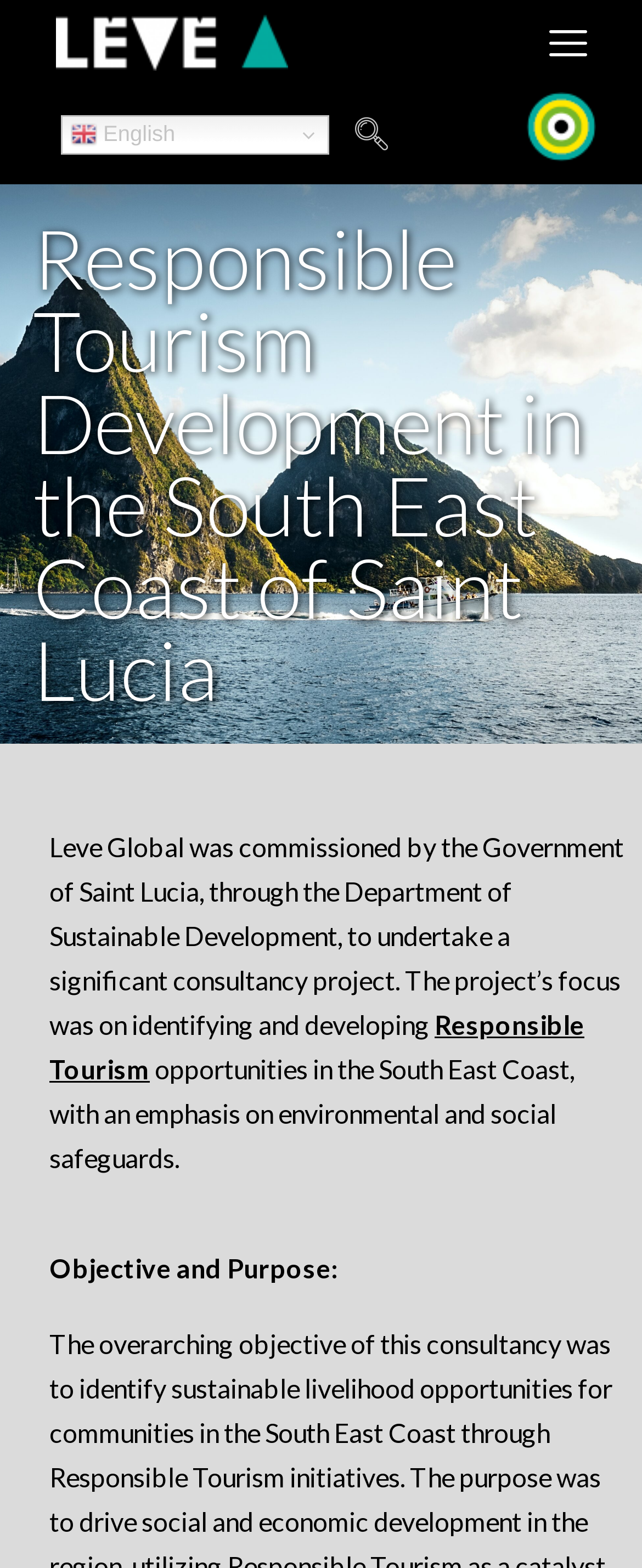What is the main heading displayed on the webpage? Please provide the text.

Leve Global, Tourism und Trade Consulting